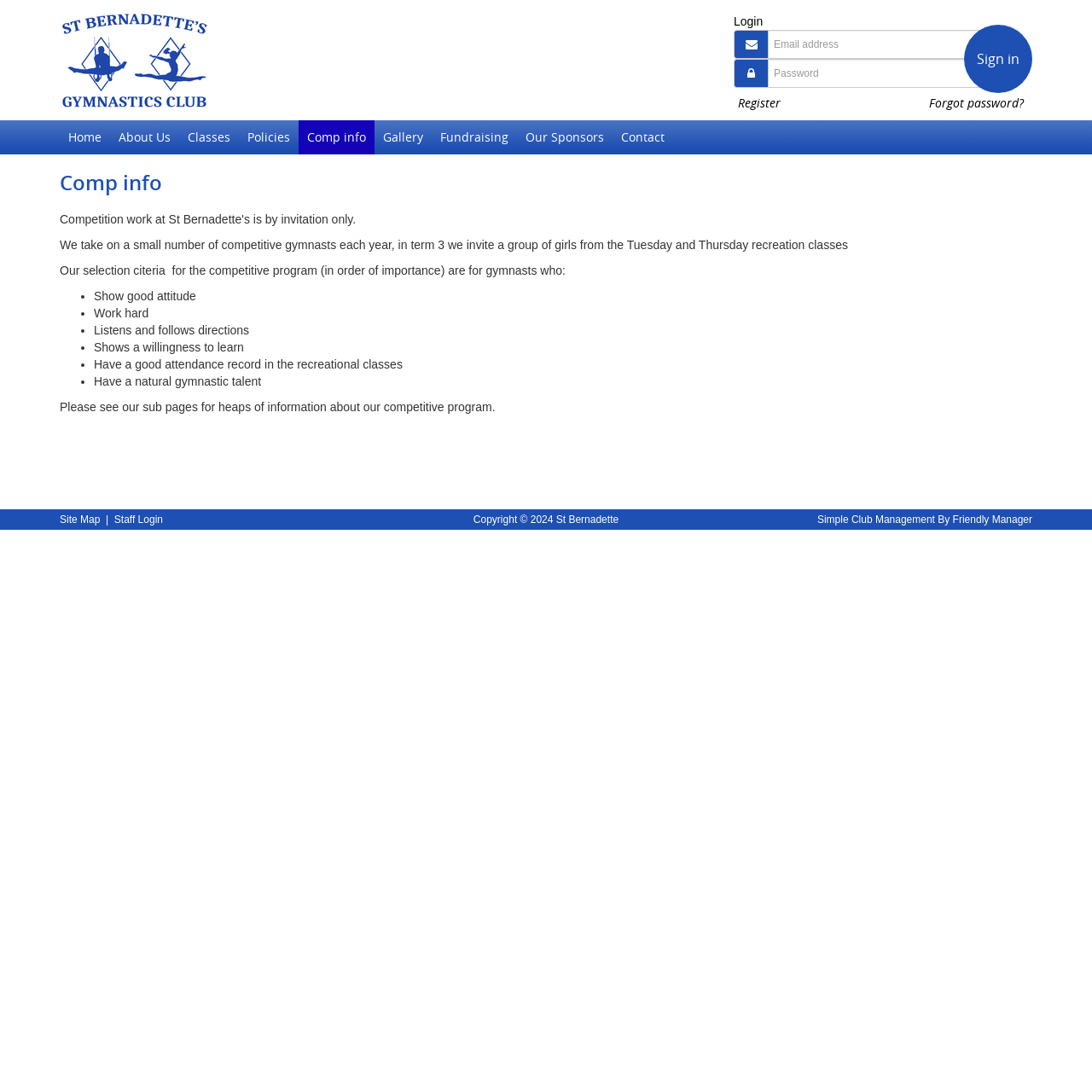Predict the bounding box coordinates of the area that should be clicked to accomplish the following instruction: "Click the Register link". The bounding box coordinates should consist of four float numbers between 0 and 1, i.e., [left, top, right, bottom].

[0.676, 0.087, 0.715, 0.102]